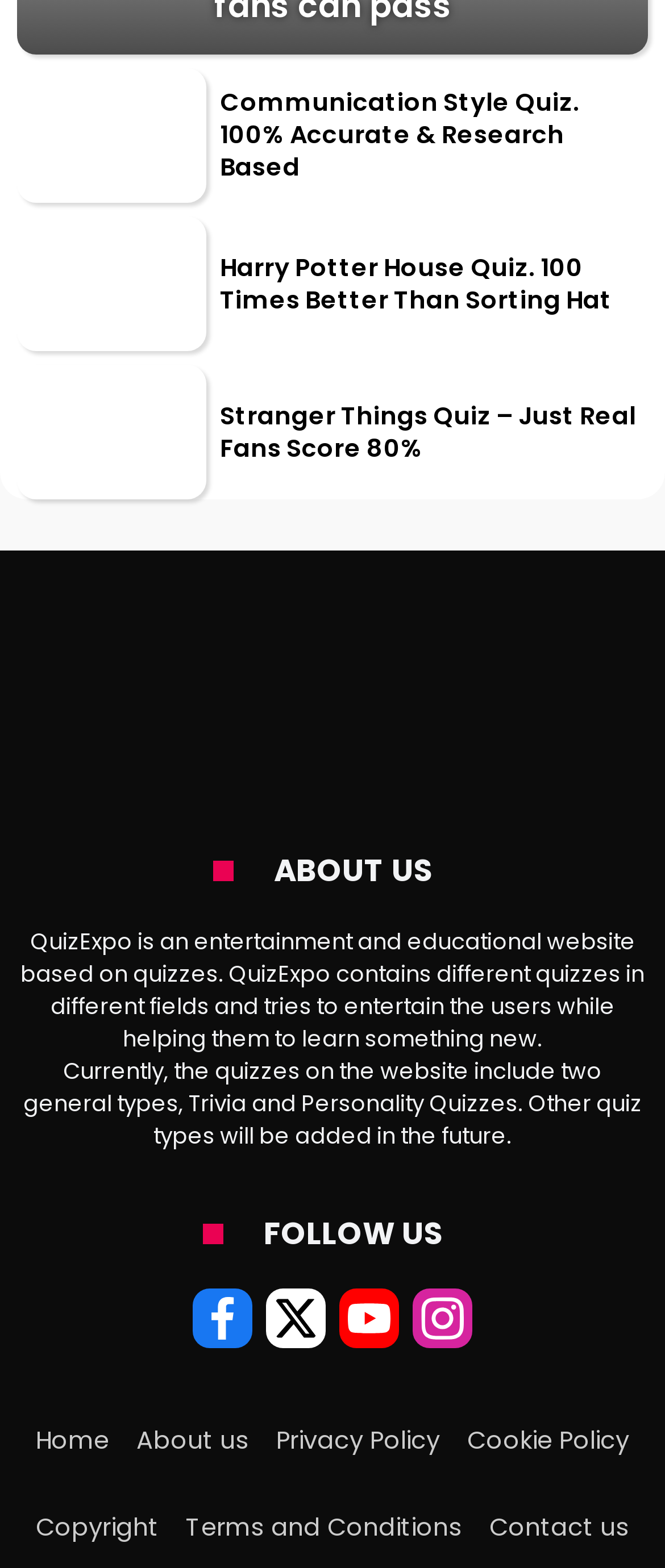Observe the image and answer the following question in detail: How many social media platforms can you follow QuizExpo on?

In the 'FOLLOW US' section, there are four social media platforms listed: Facebook, Twitter, Youtube, and Instagram, which indicates that users can follow QuizExpo on these four platforms.